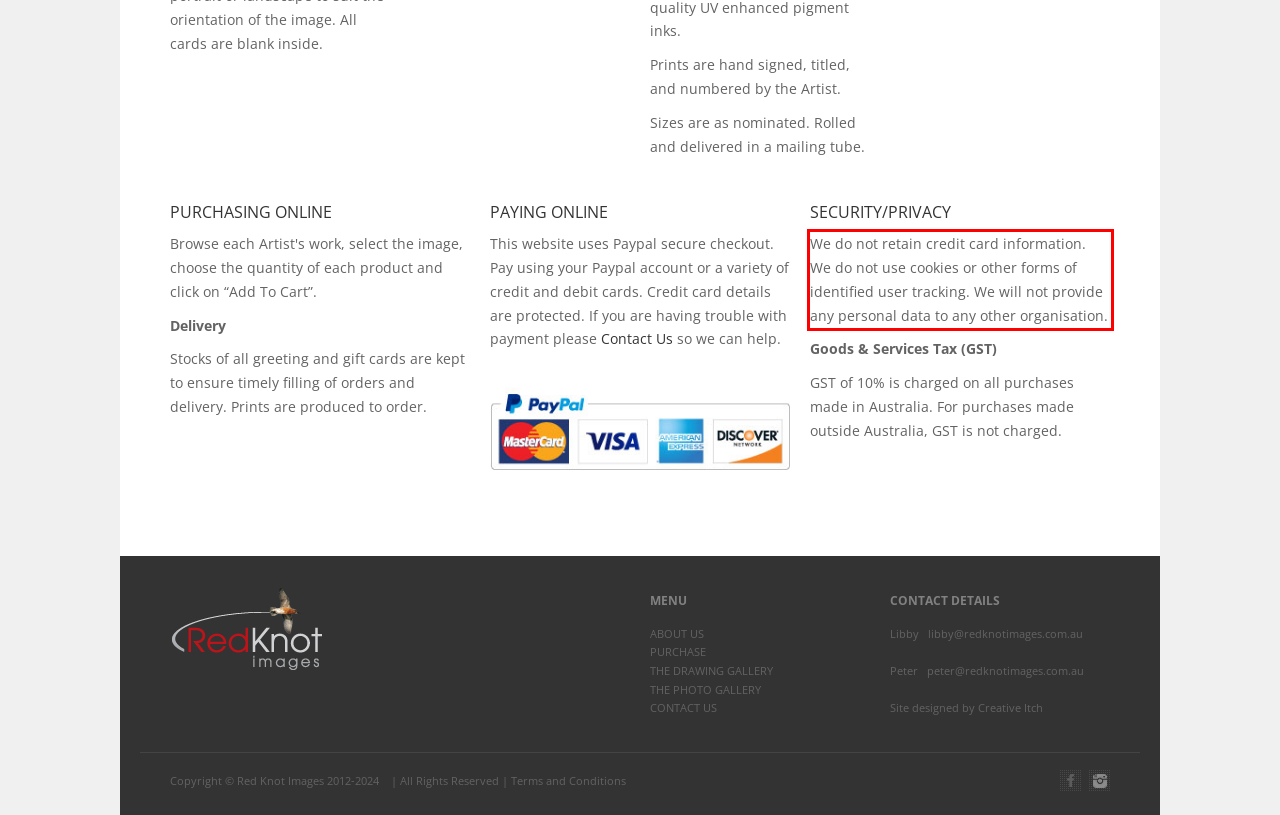Analyze the screenshot of the webpage and extract the text from the UI element that is inside the red bounding box.

We do not retain credit card information. We do not use cookies or other forms of identified user tracking. We will not provide any personal data to any other organisation.